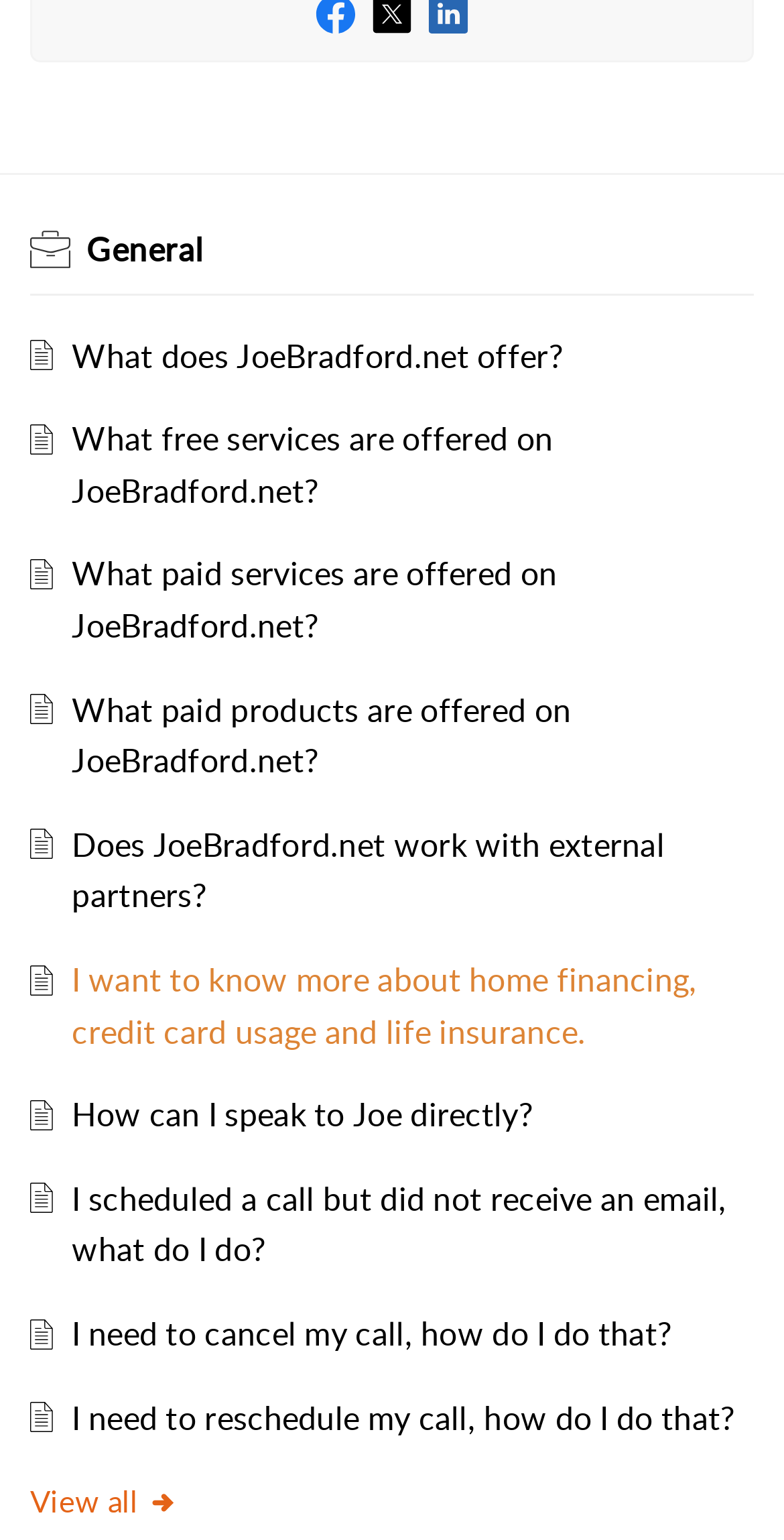What are the main categories on JoeBradford.net?
Look at the image and respond to the question as thoroughly as possible.

By analyzing the webpage, I can see that there are multiple links and images arranged vertically, which suggests a categorization or menu-like structure. The links 'What does JoeBradford.net offer?', 'What free services are offered on JoeBradford.net?', and so on, imply that the main categories on JoeBradford.net are General, Services, and Products.